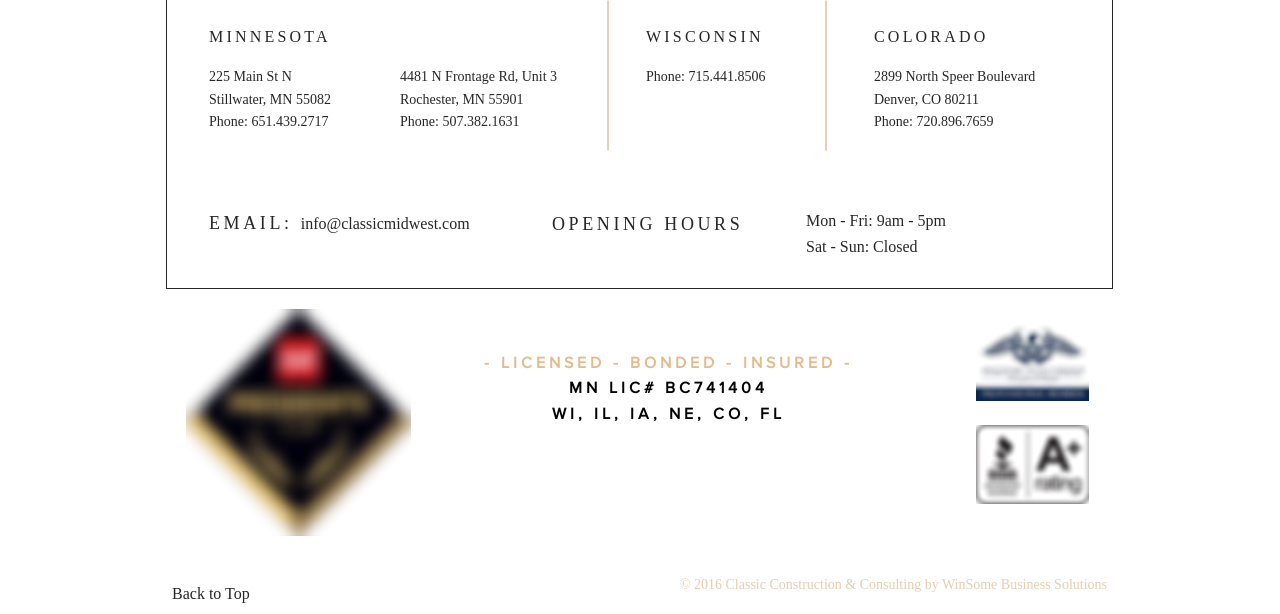Please give a succinct answer to the question in one word or phrase:
What is the license number for Minnesota?

BC741404